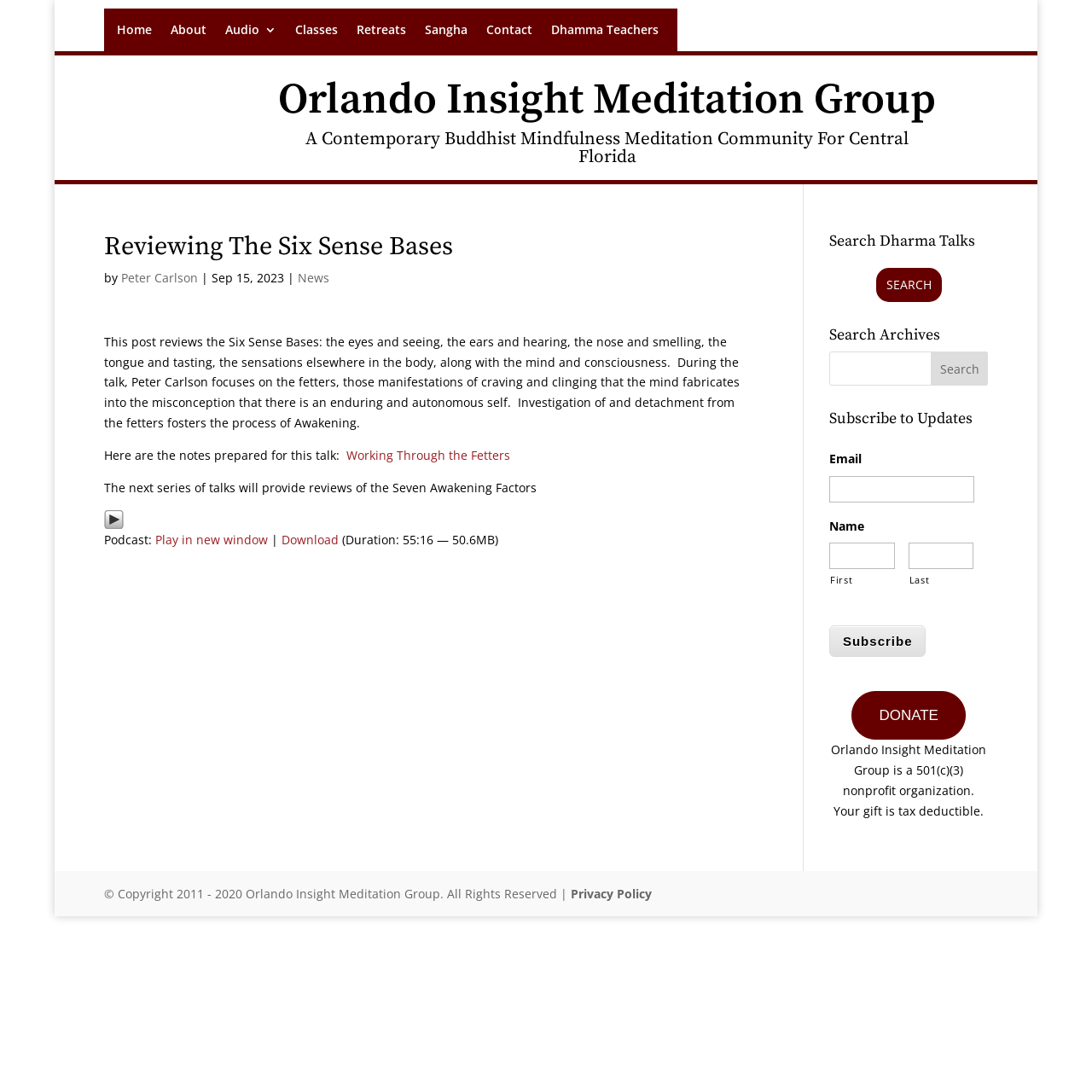Please identify the bounding box coordinates of the clickable element to fulfill the following instruction: "Login to your account". The coordinates should be four float numbers between 0 and 1, i.e., [left, top, right, bottom].

None